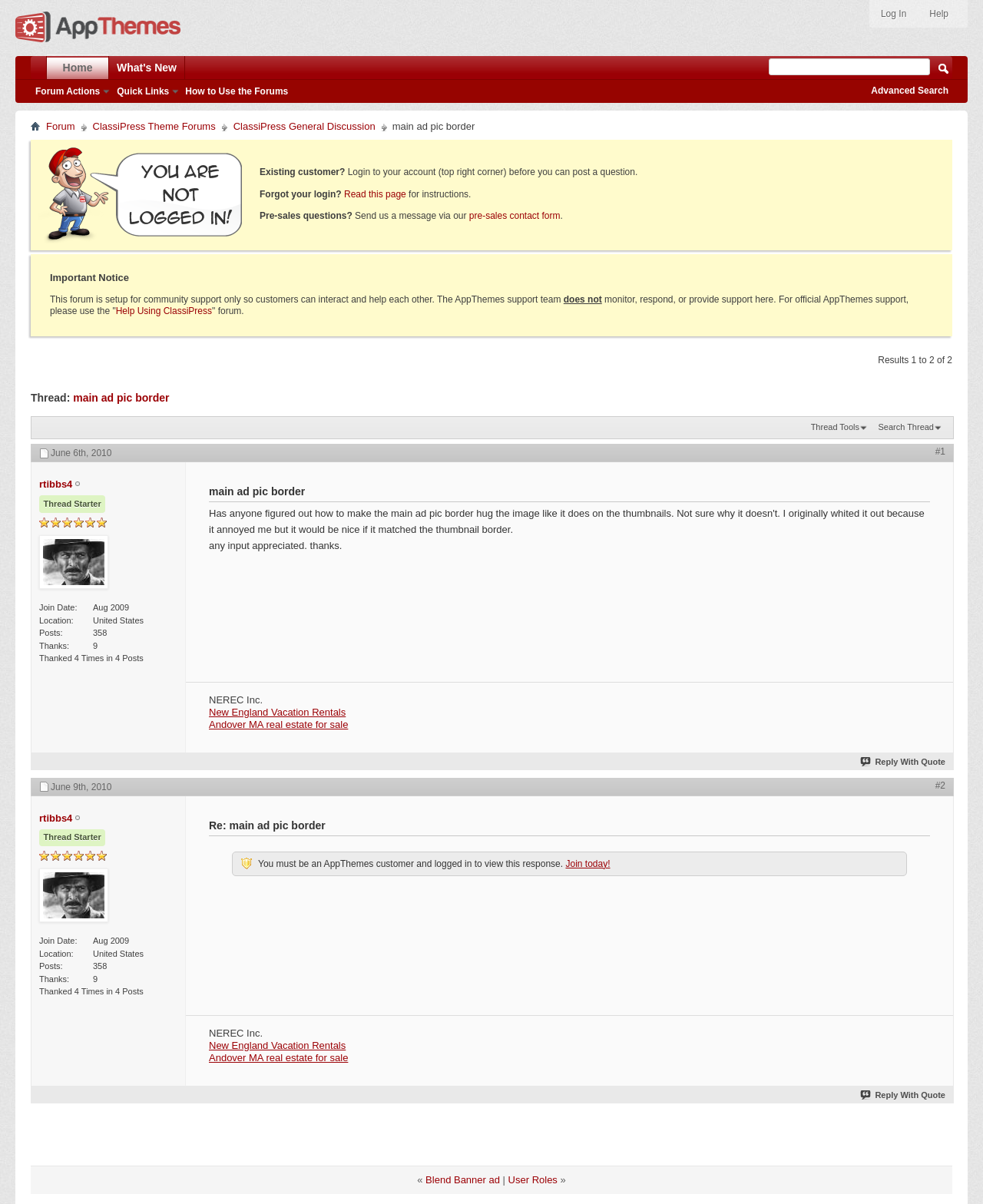Pinpoint the bounding box coordinates of the area that must be clicked to complete this instruction: "Click on the 'Advanced Search' link".

[0.886, 0.071, 0.965, 0.08]